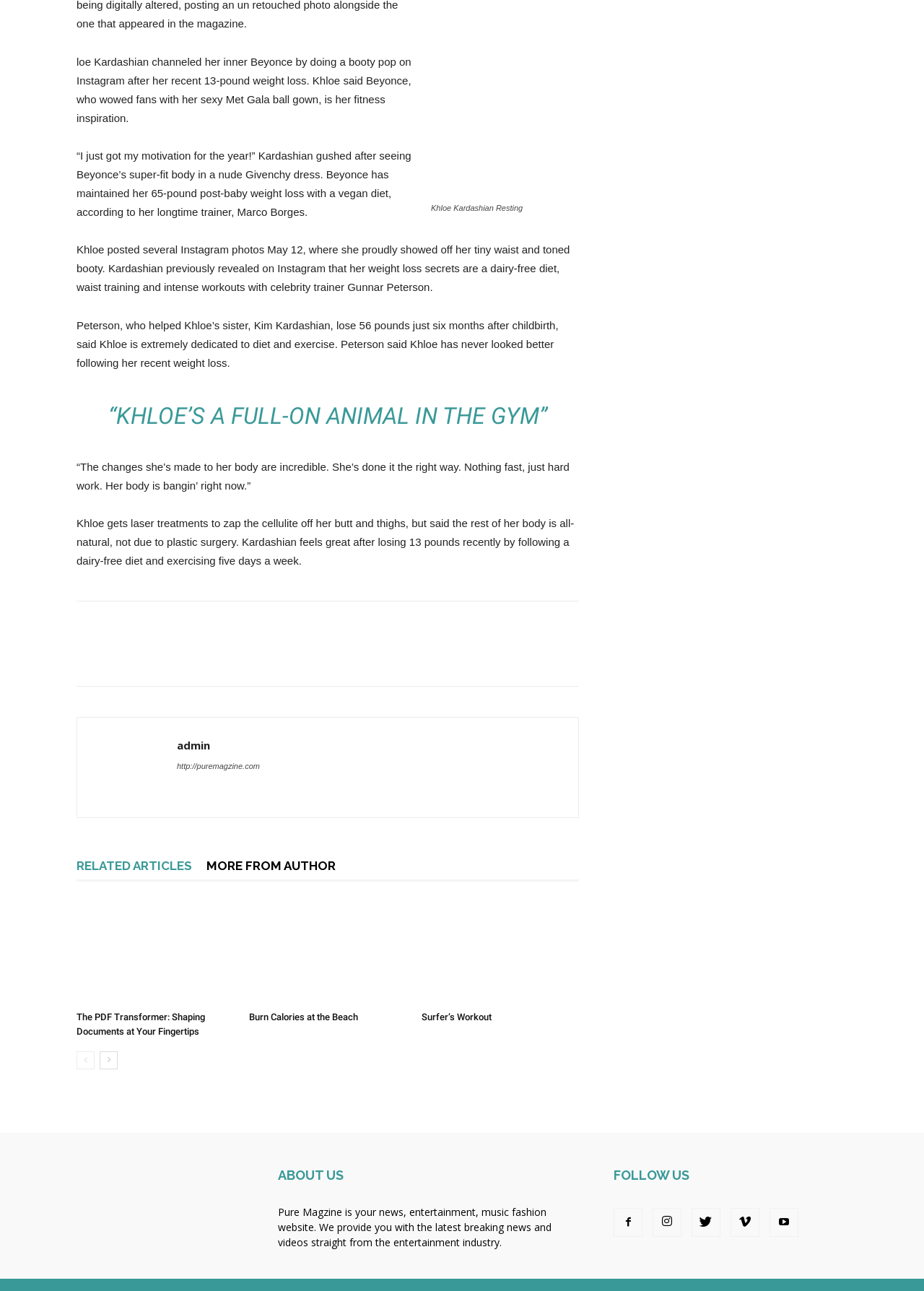Determine the bounding box coordinates of the section to be clicked to follow the instruction: "Follow Pure Magzine on social media". The coordinates should be given as four float numbers between 0 and 1, formatted as [left, top, right, bottom].

[0.664, 0.936, 0.695, 0.958]